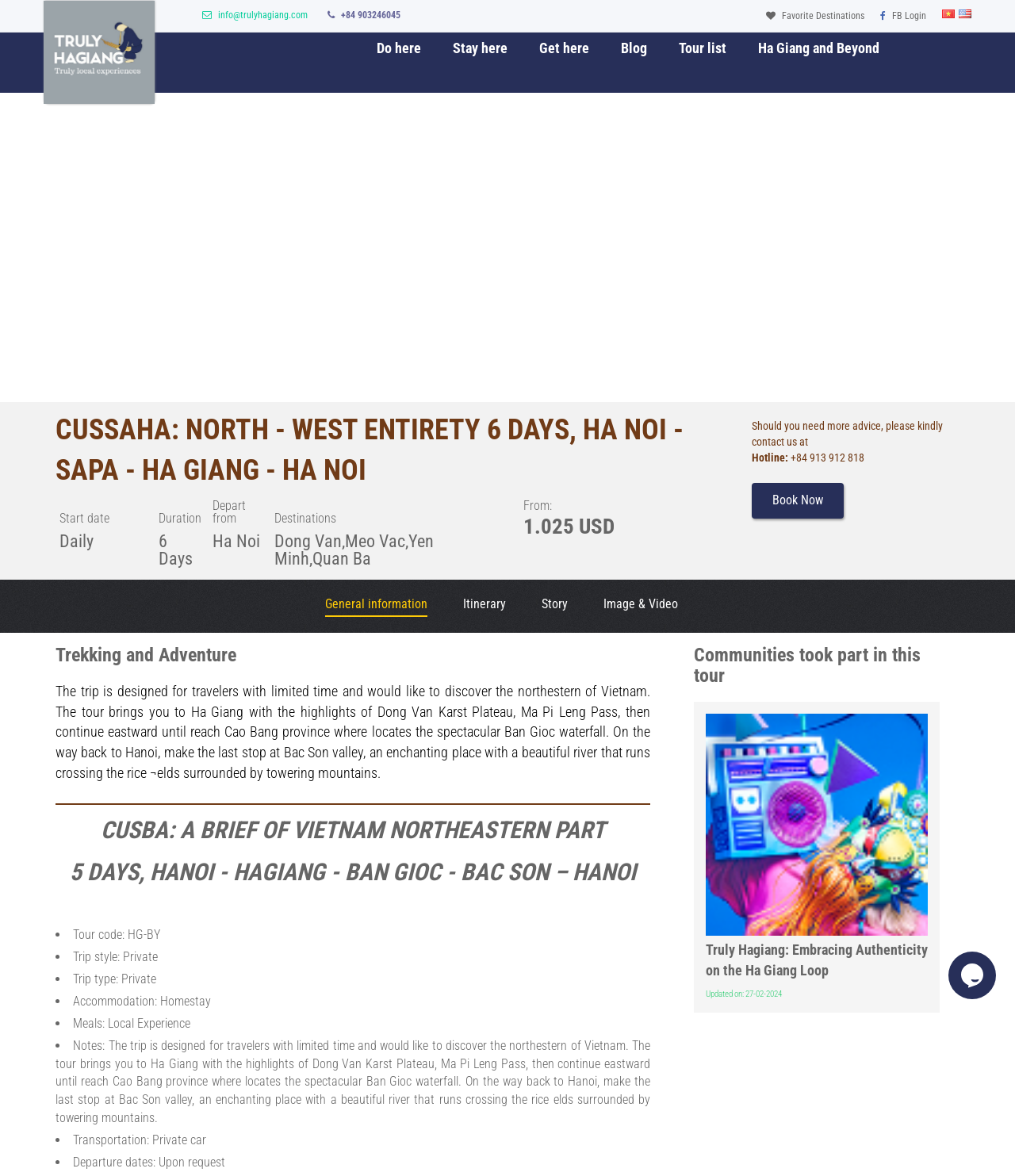Please identify the bounding box coordinates of the area that needs to be clicked to fulfill the following instruction: "Read the 'CUSBAHA: NORTH - WEST ENTIRETY 6 DAYS, HA NOI - SAPA - HA GIANG - HA NOI' tour description."

[0.055, 0.351, 0.673, 0.414]